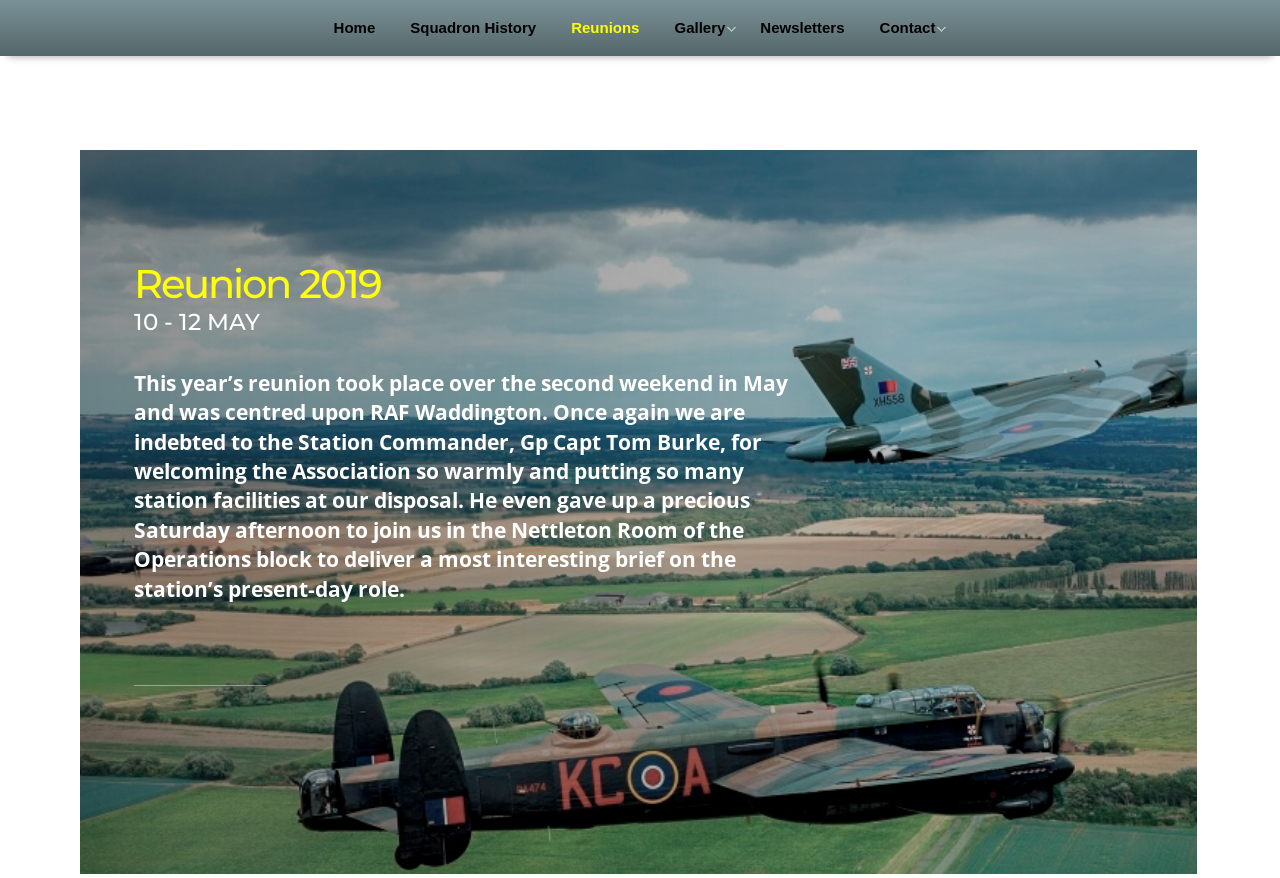Please locate the UI element described by "Home" and provide its bounding box coordinates.

[0.251, 0.016, 0.293, 0.048]